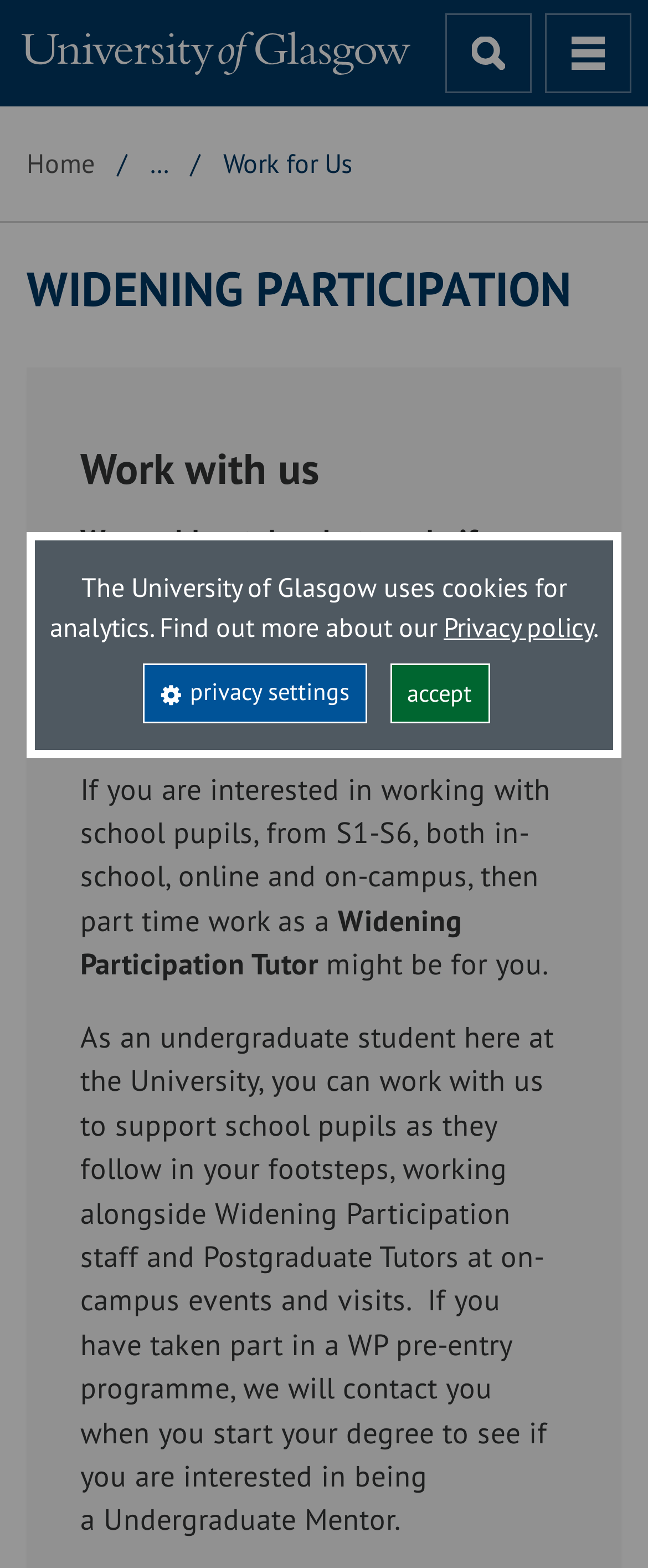Determine the bounding box of the UI component based on this description: "Widening Participation". The bounding box coordinates should be four float values between 0 and 1, i.e., [left, top, right, bottom].

[0.041, 0.17, 0.882, 0.2]